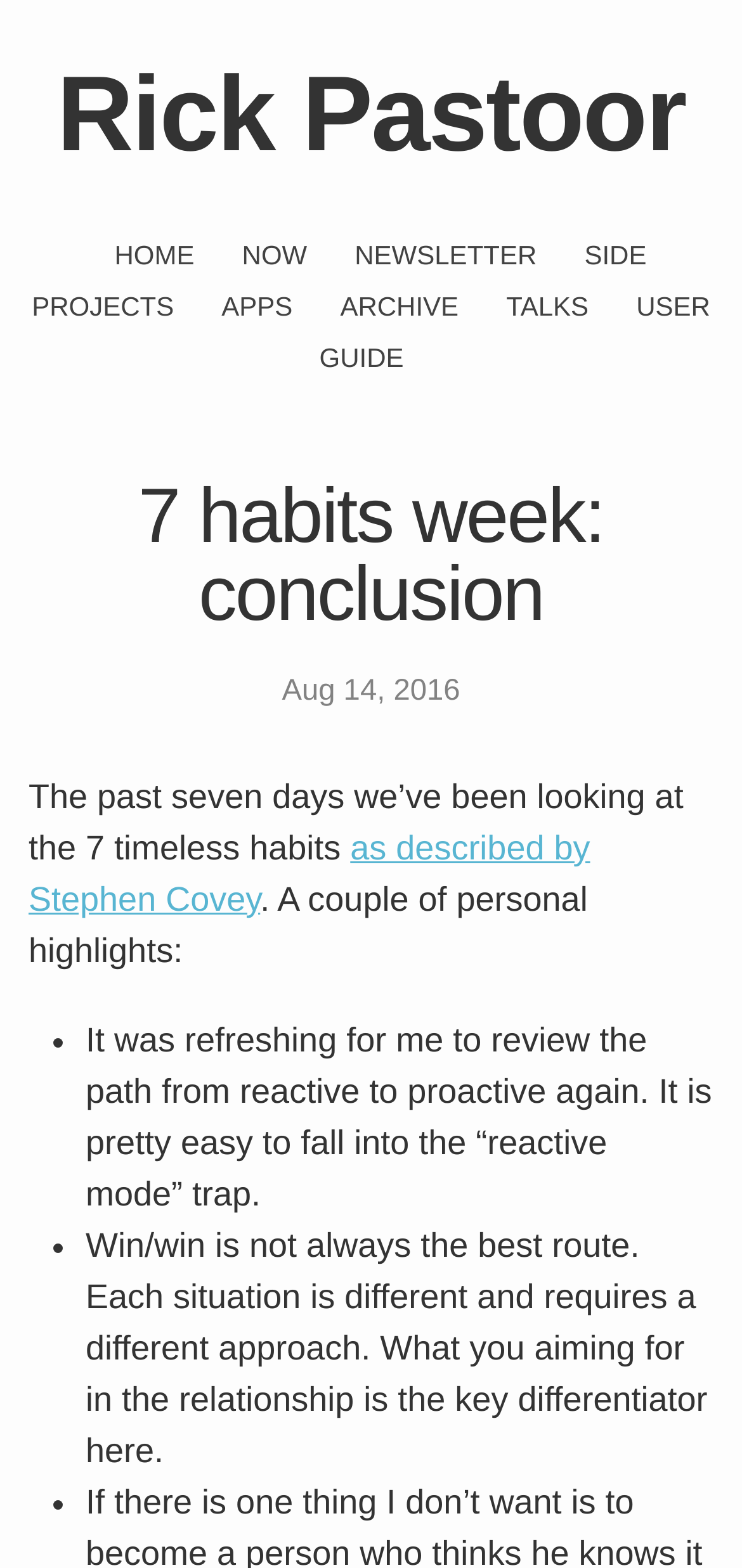Find the bounding box of the element with the following description: "Rick Pastoor". The coordinates must be four float numbers between 0 and 1, formatted as [left, top, right, bottom].

[0.076, 0.034, 0.924, 0.11]